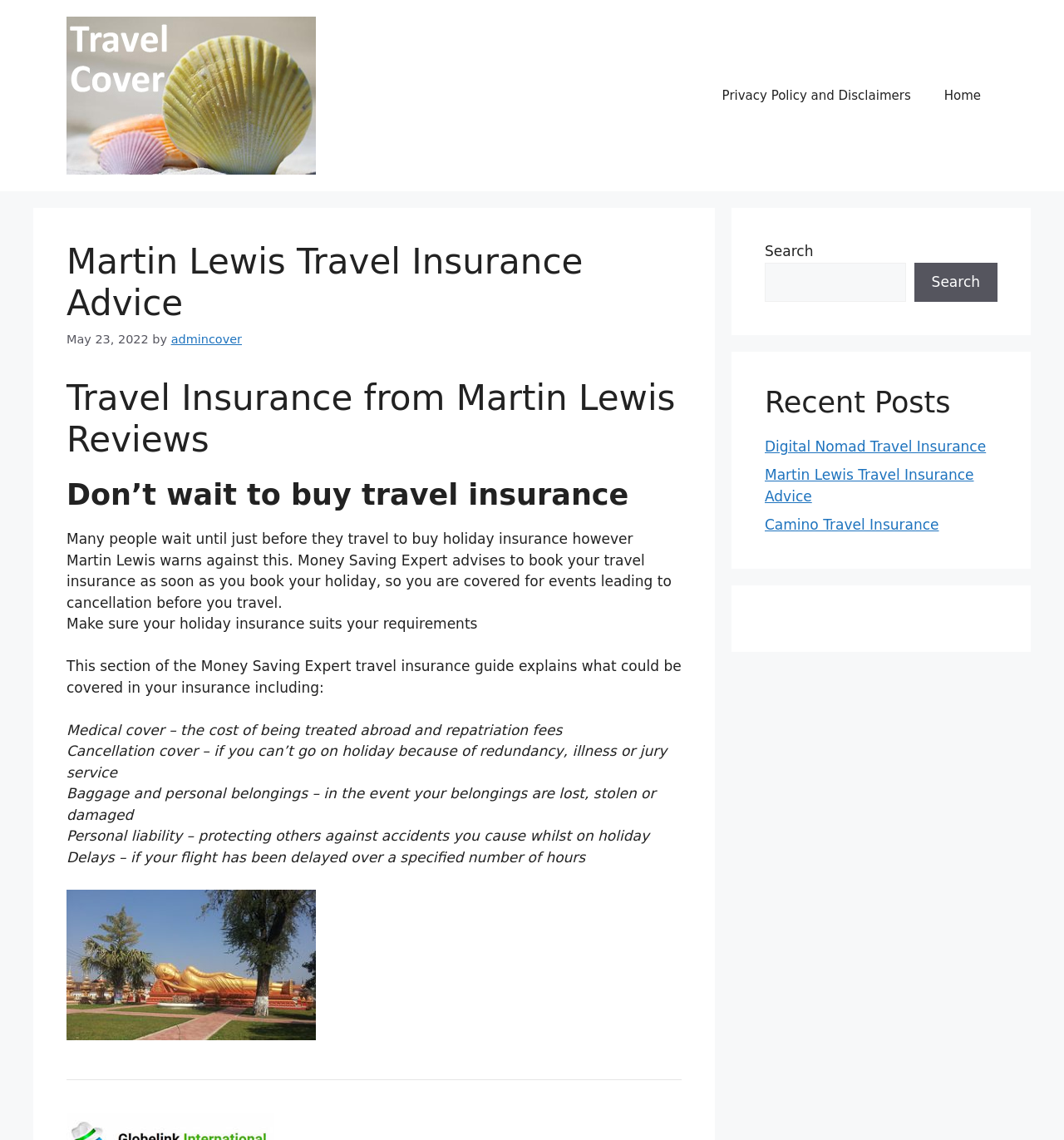Refer to the screenshot and answer the following question in detail:
What is the recommended time to buy travel insurance?

According to the webpage, Martin Lewis warns against waiting until just before traveling to buy holiday insurance. Instead, Money Saving Expert advises to book your travel insurance as soon as you book your holiday, so you are covered for events leading to cancellation before you travel.